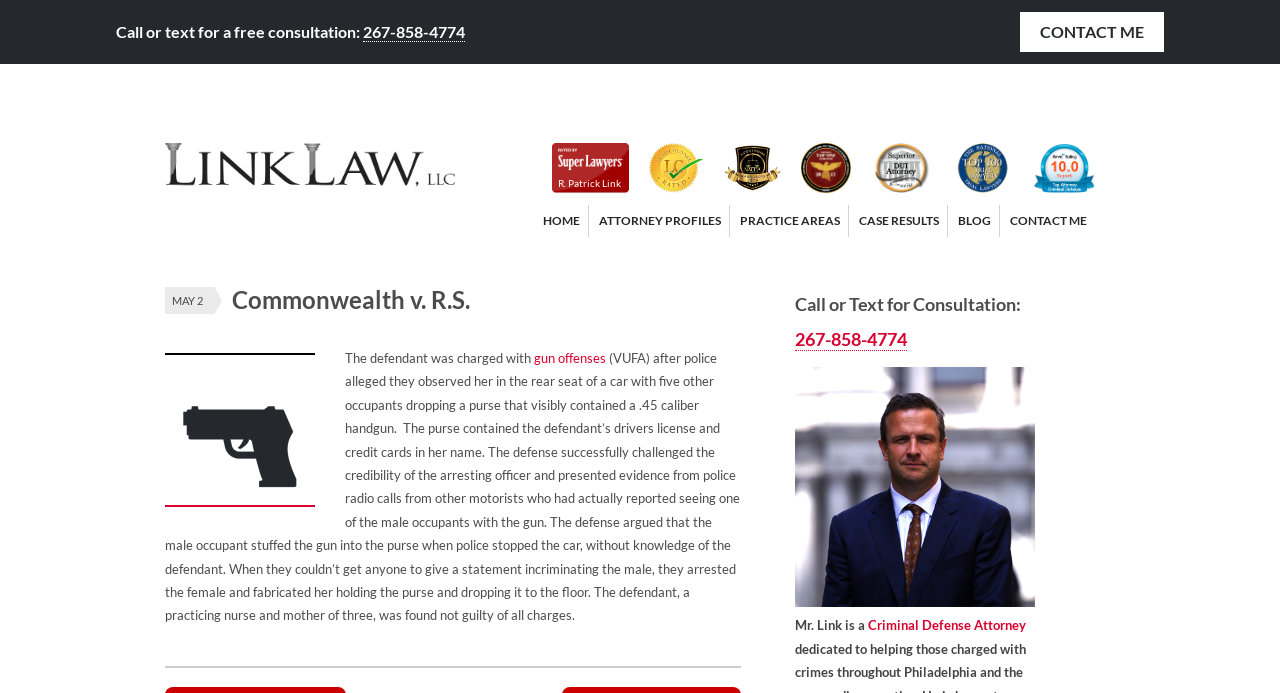Please identify the bounding box coordinates of the element's region that needs to be clicked to fulfill the following instruction: "Call the phone number for a free consultation". The bounding box coordinates should consist of four float numbers between 0 and 1, i.e., [left, top, right, bottom].

[0.284, 0.032, 0.363, 0.061]